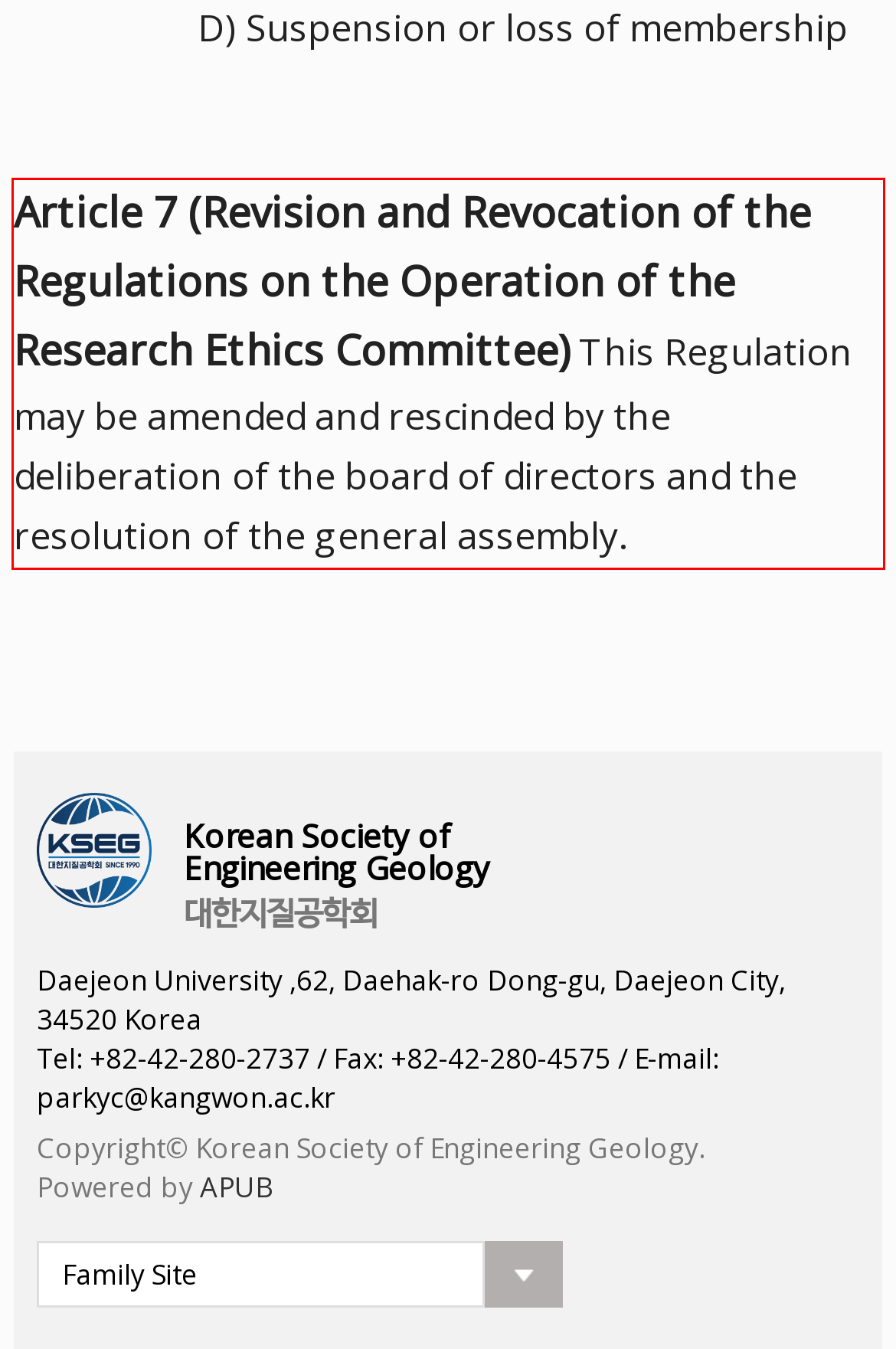You have a screenshot of a webpage where a UI element is enclosed in a red rectangle. Perform OCR to capture the text inside this red rectangle.

Article 7 (Revision and Revocation of the Regulations on the Operation of the Research Ethics Committee) This Regulation may be amended and rescinded by the deliberation of the board of directors and the resolution of the general assembly.